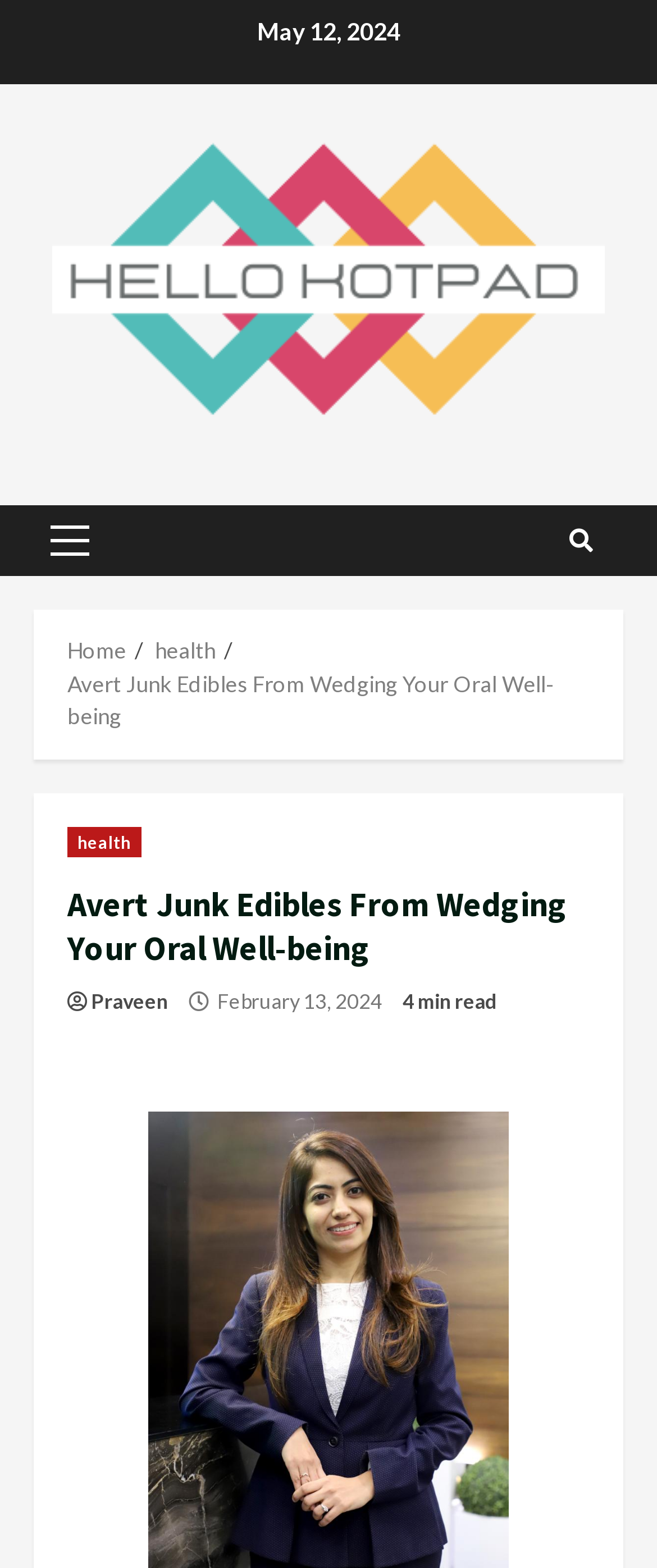Locate the bounding box of the UI element described by: "Home" in the given webpage screenshot.

[0.103, 0.406, 0.192, 0.423]